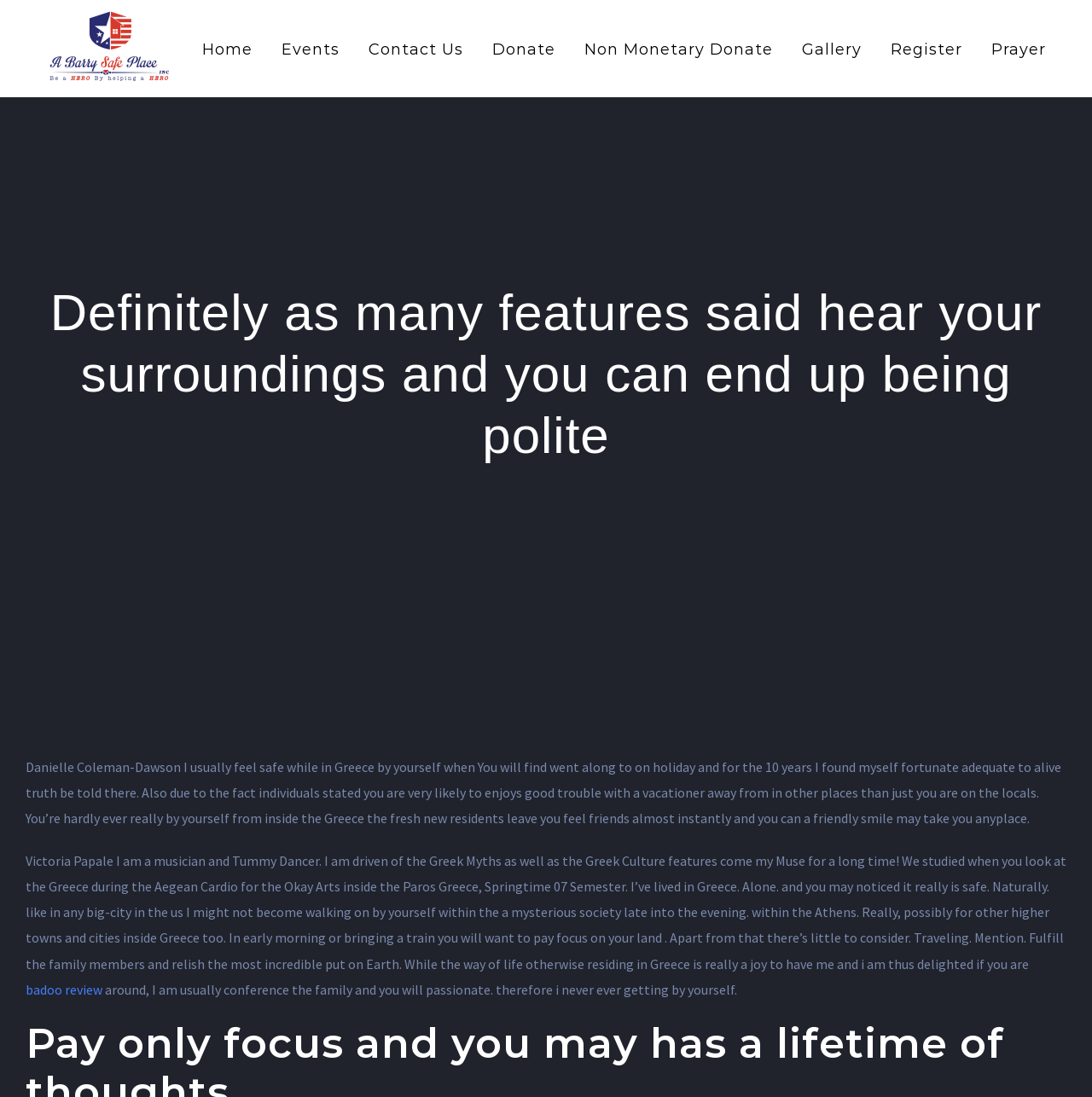Please find the bounding box coordinates of the element that must be clicked to perform the given instruction: "Go to Home page". The coordinates should be four float numbers from 0 to 1, i.e., [left, top, right, bottom].

[0.185, 0.0, 0.231, 0.088]